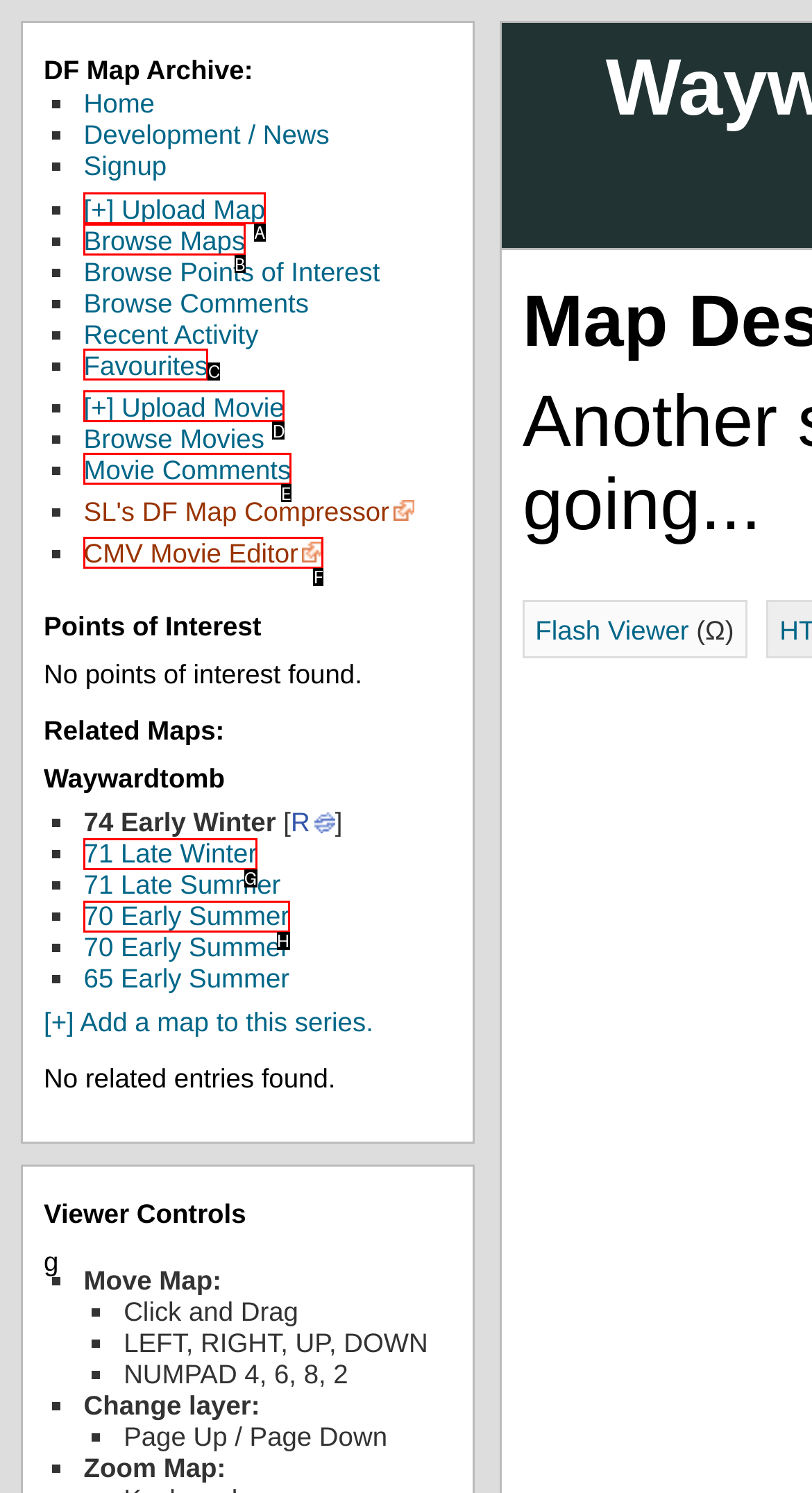Given the task: Browse Maps, point out the letter of the appropriate UI element from the marked options in the screenshot.

B